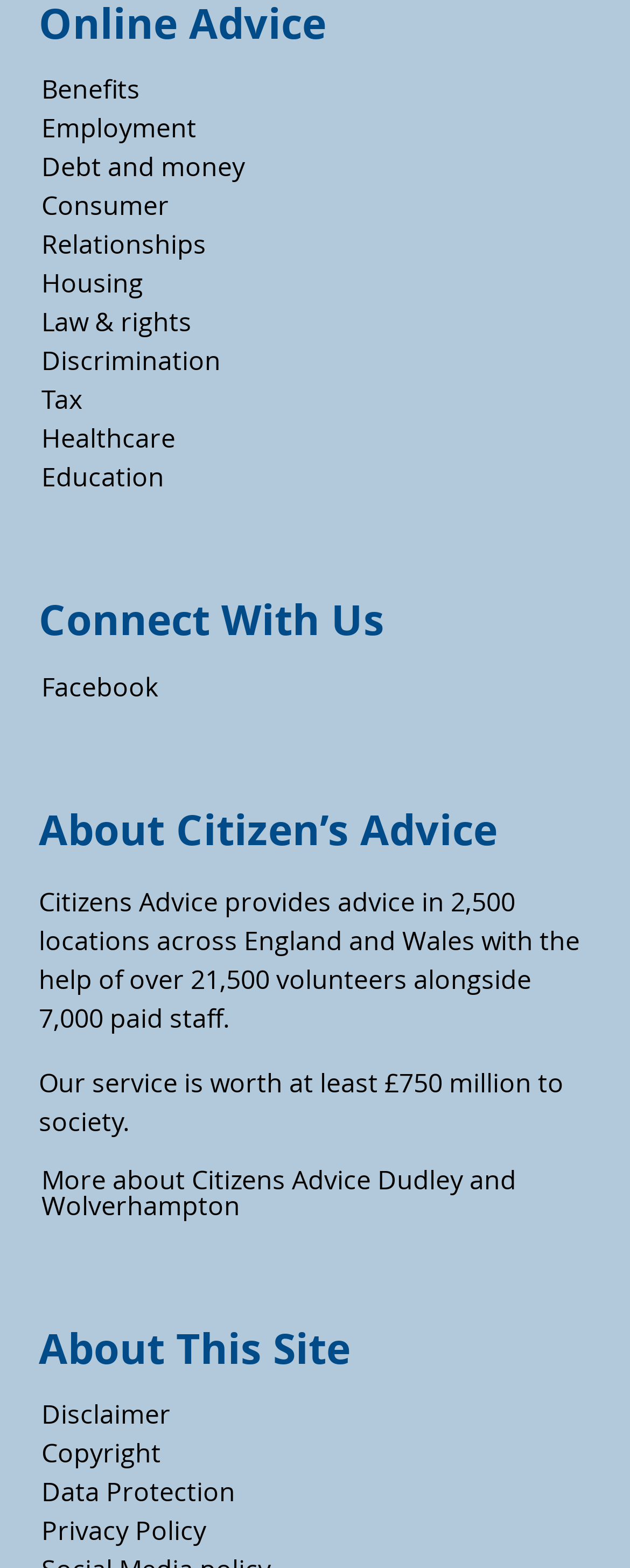Analyze the image and answer the question with as much detail as possible: 
What is the name of the organization?

The organization's name is mentioned in the StaticText element, 'Citizens Advice provides advice in 2,500 locations across England and Wales with the help of over 21,500 volunteers alongside 7,000 paid staff.' The name of the organization is Citizens Advice.